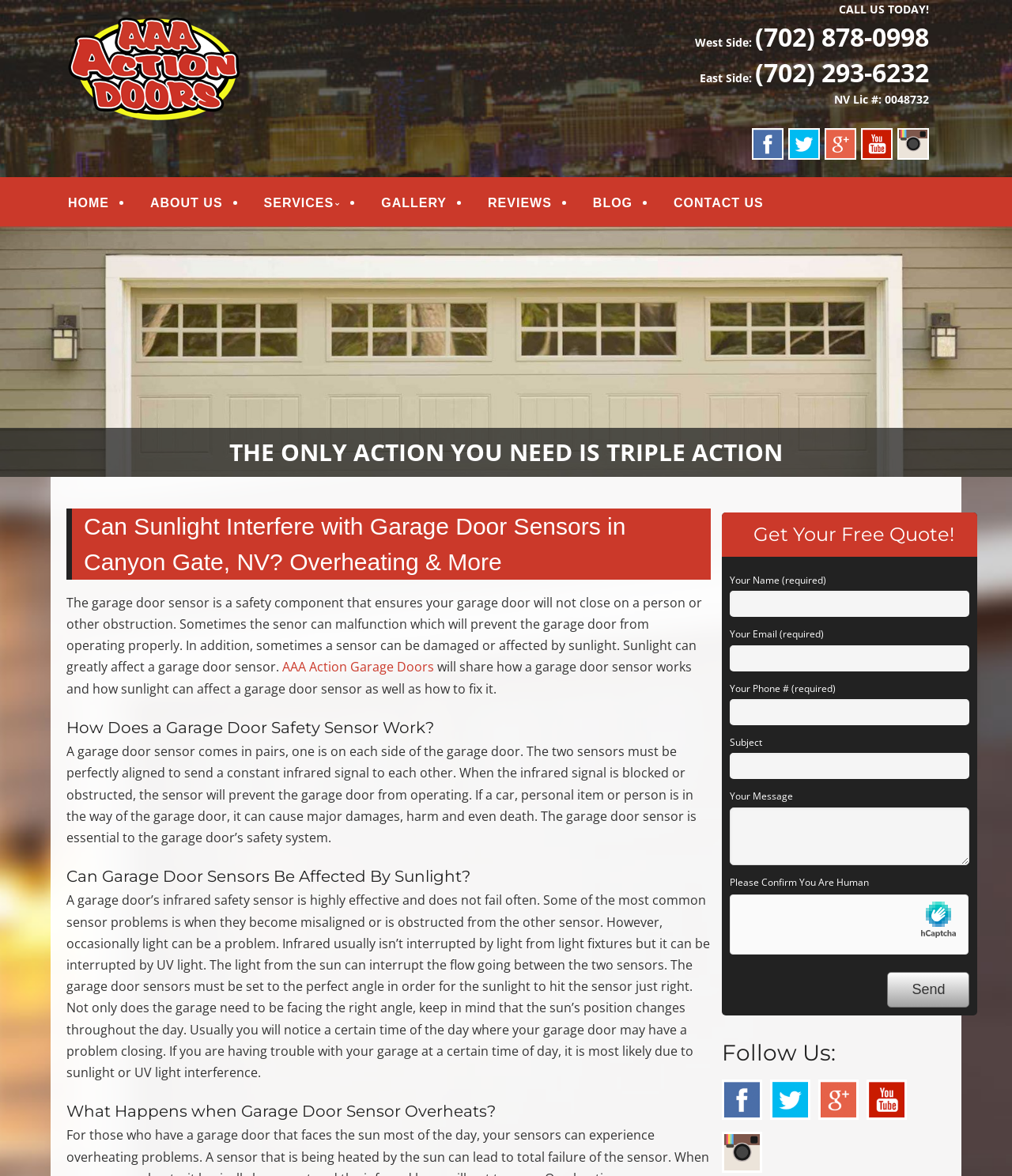Please find and give the text of the main heading on the webpage.

AAA ACTION DOORS